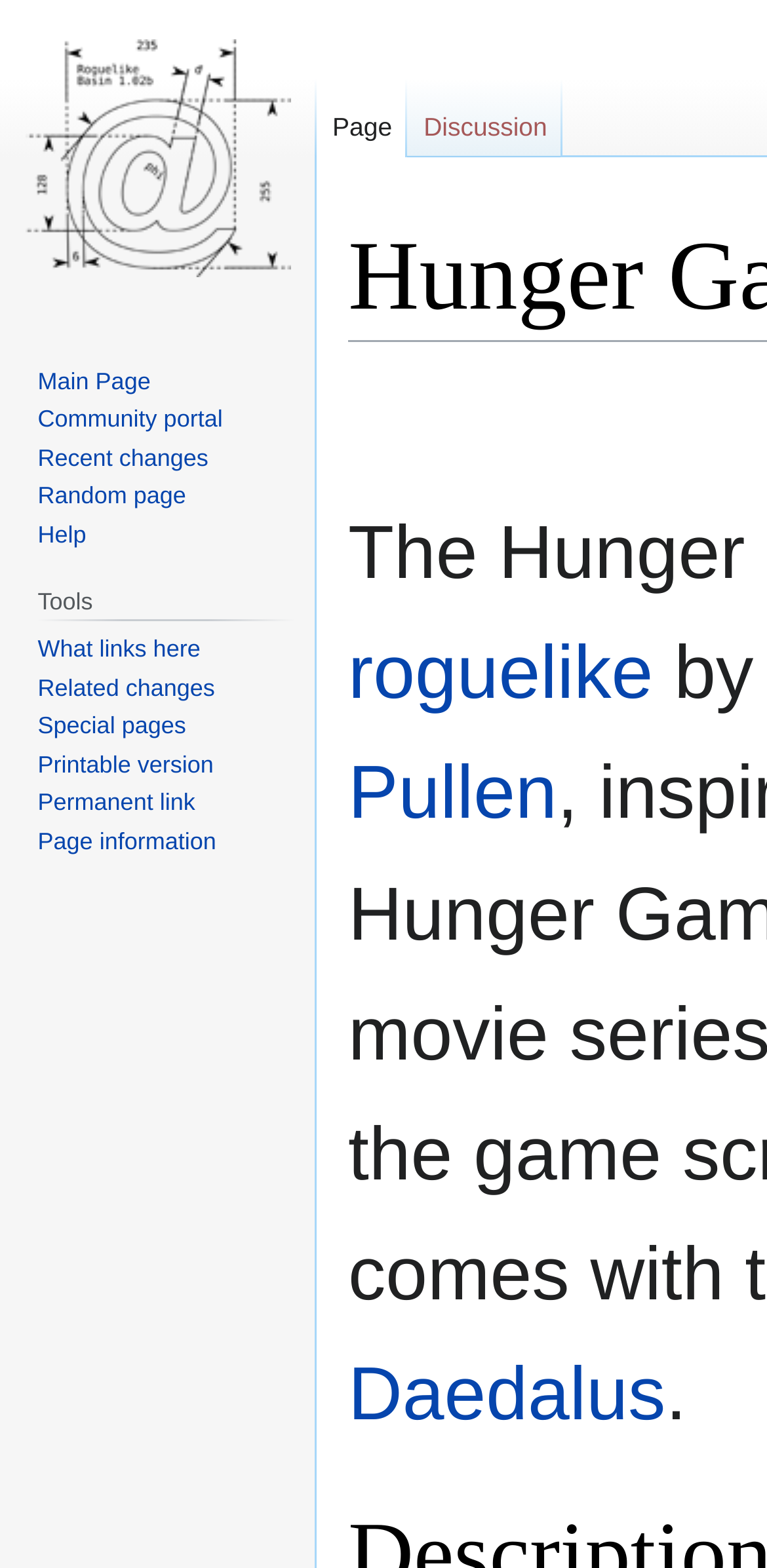Extract the bounding box for the UI element that matches this description: "Printable version".

[0.049, 0.478, 0.278, 0.496]